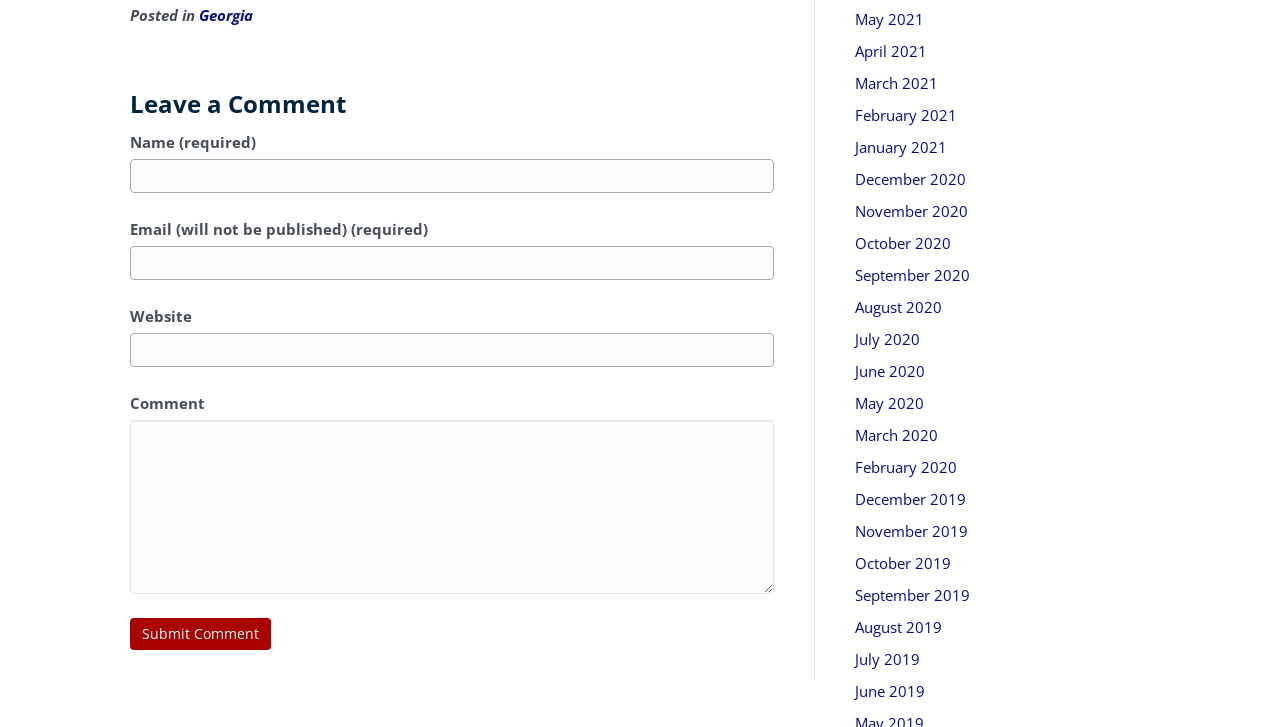Please answer the following question using a single word or phrase: What is the purpose of the 'Email' text field?

To enter email